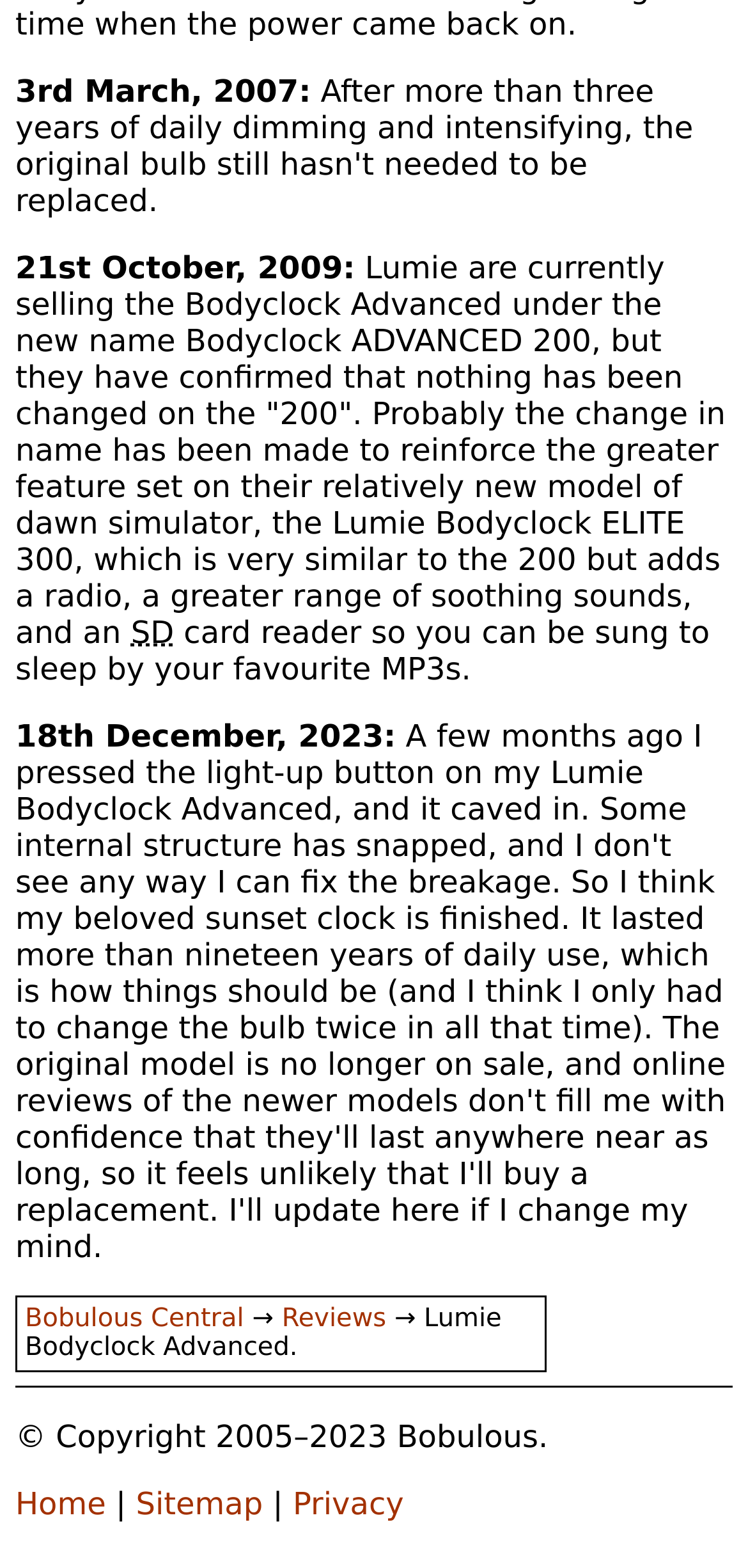Using the element description: "Bobulous Central", determine the bounding box coordinates. The coordinates should be in the format [left, top, right, bottom], with values between 0 and 1.

[0.033, 0.833, 0.326, 0.851]